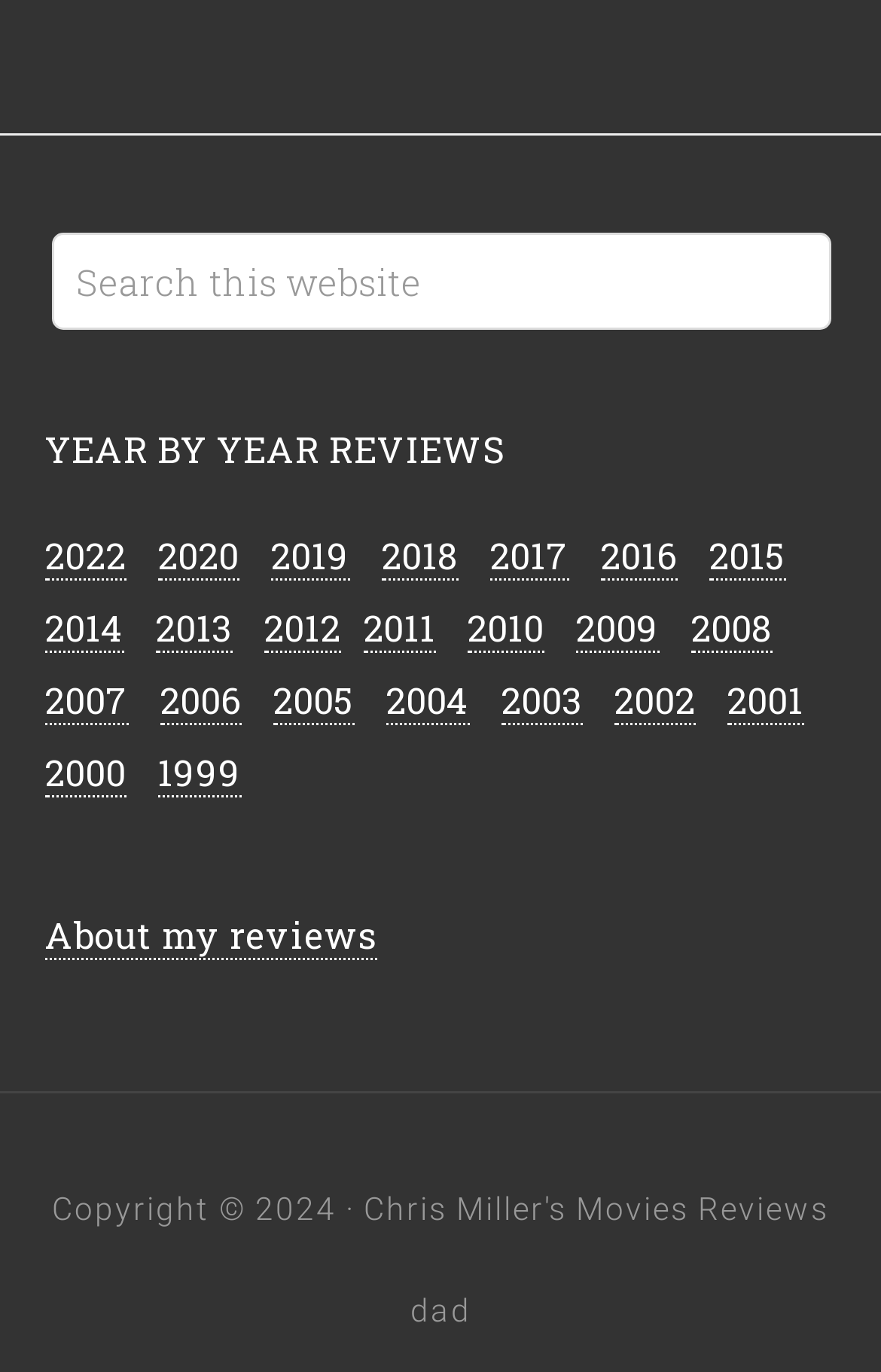Give a short answer to this question using one word or a phrase:
How many links are there in the 'About my reviews' section?

2